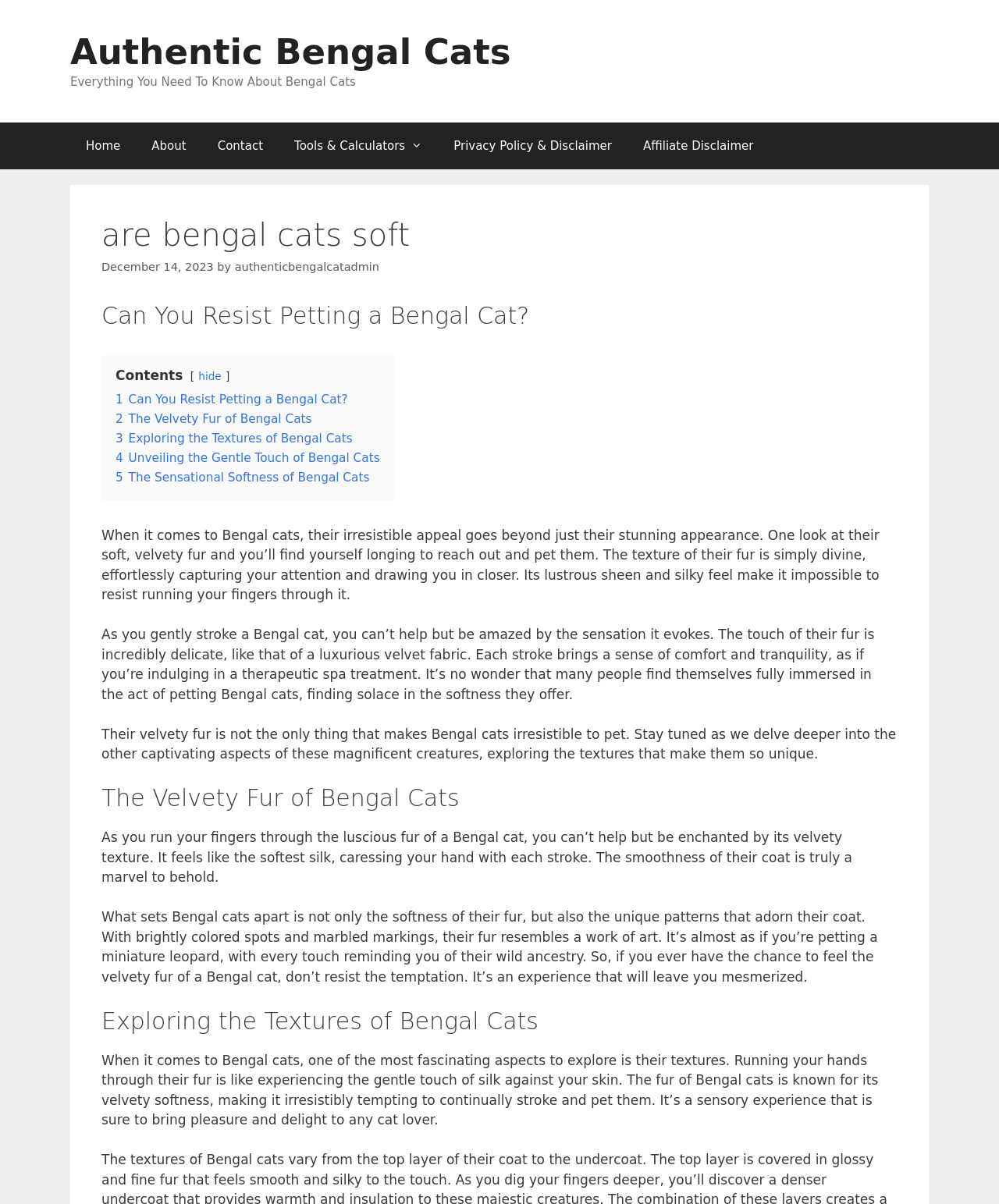How many links are in the navigation menu? Using the information from the screenshot, answer with a single word or phrase.

5